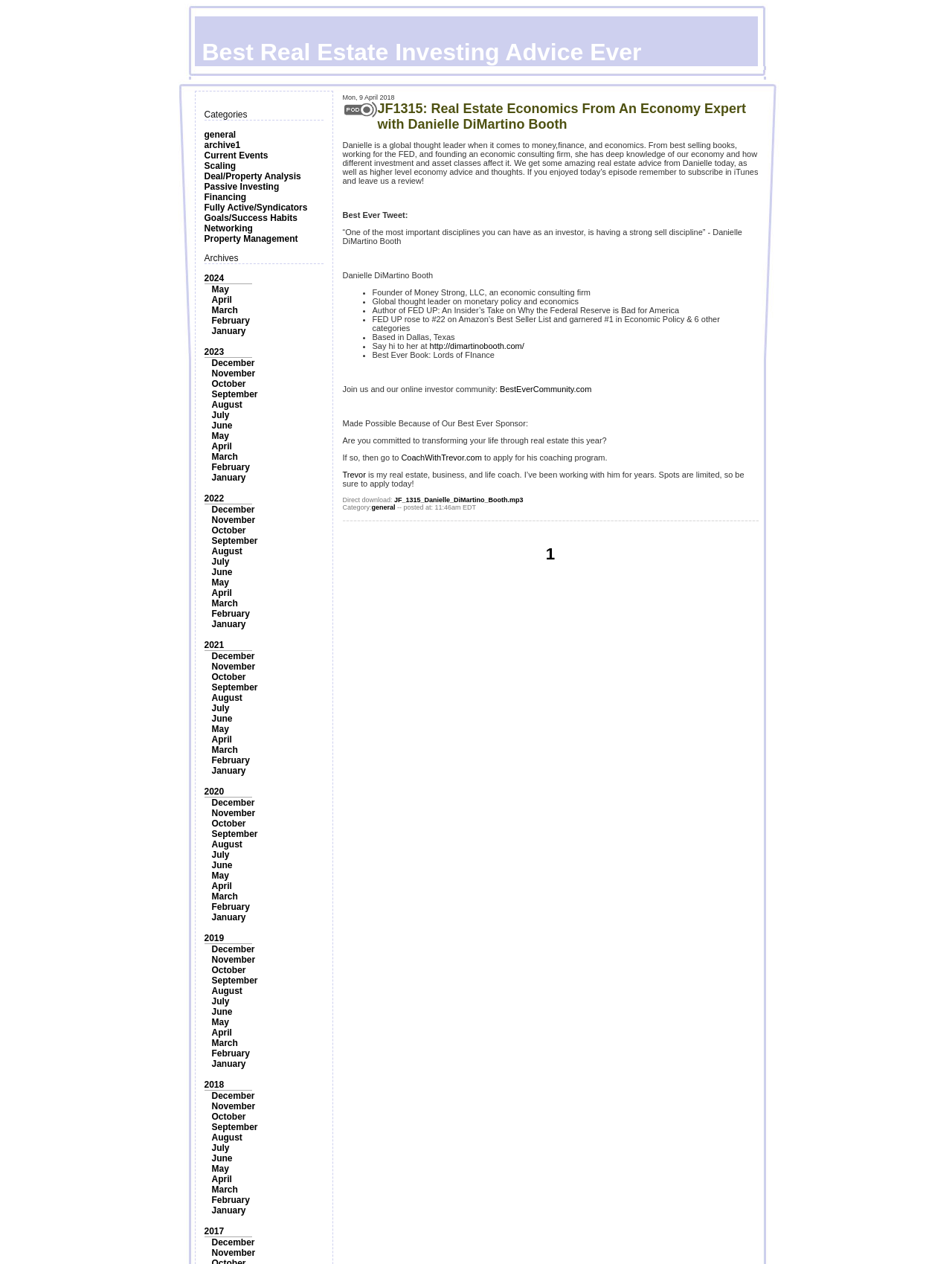Write an extensive caption that covers every aspect of the webpage.

The webpage is titled "Best Real Estate Investing Advice Ever" and features a prominent image at the top, taking up about 64% of the width and 6% of the height of the page. Below the image, there is a section with the title "Categories" followed by a list of 9 links, including "general", "Current Events", "Scaling", and others, which are aligned horizontally and take up about 46% of the width of the page.

To the right of the categories section, there is a section with the title "Archives" followed by a list of links organized by year, from 2024 to 2019, with each year having a list of month links below it. The archives section takes up about 34% of the width of the page and spans the entire height of the page.

The month links are arranged in a vertical list, with each month taking up about 2-3% of the height of the page. The links are densely packed, with little space between them, and take up about 90% of the height of the page. Overall, the webpage has a simple and organized layout, with clear headings and concise text.